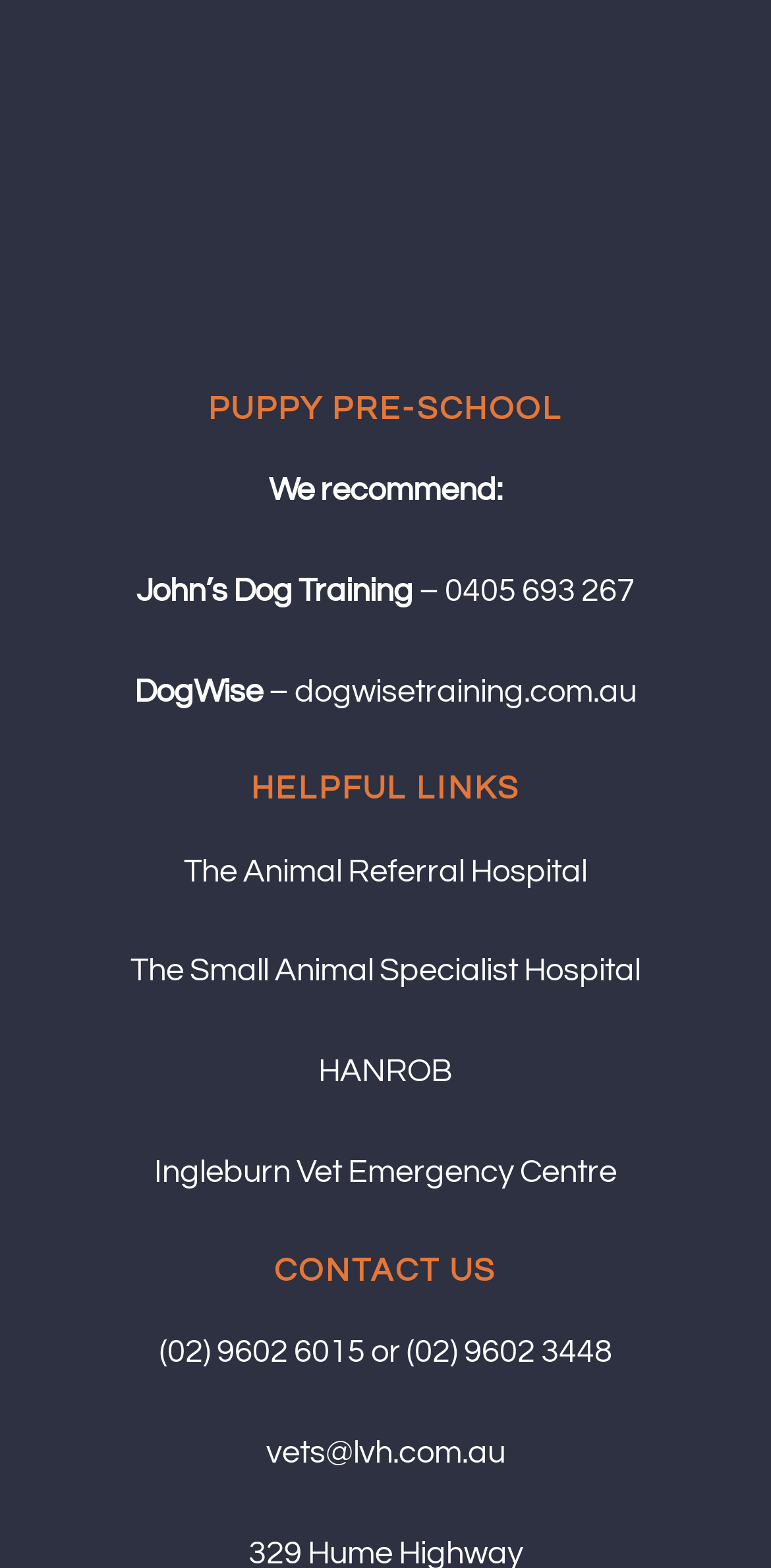Respond with a single word or phrase to the following question:
How many links are provided under the 'HELPFUL LINKS' heading?

4